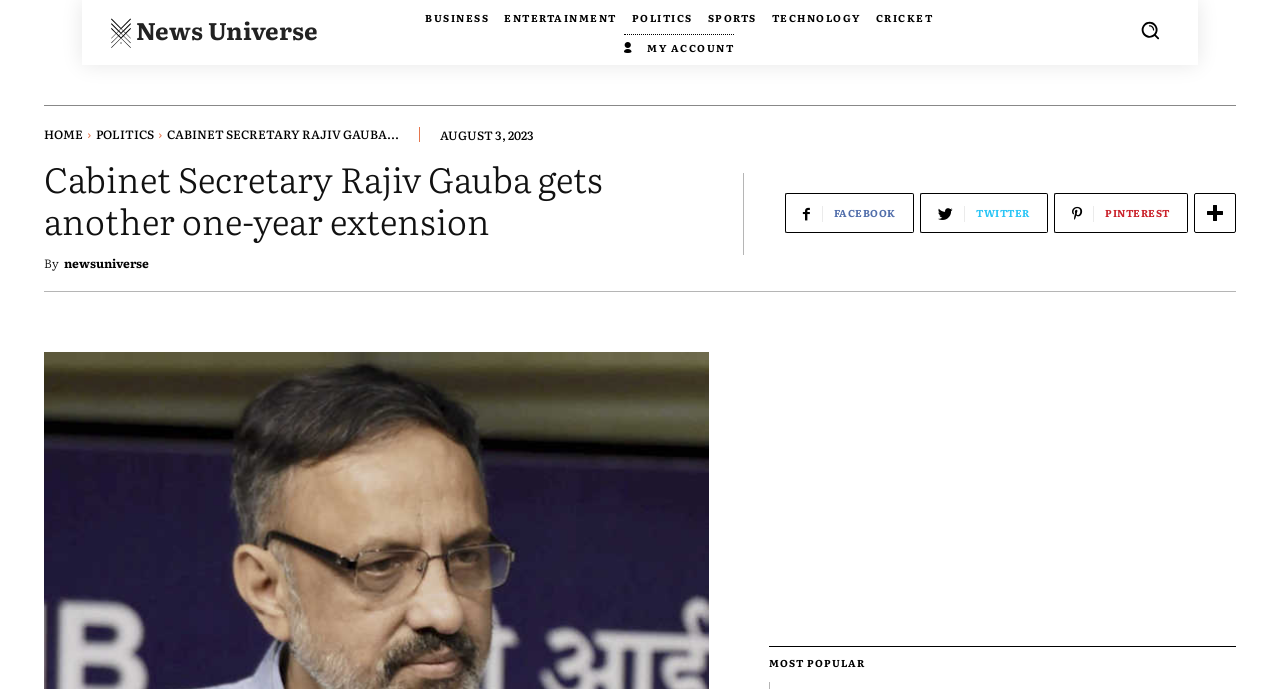Specify the bounding box coordinates of the area to click in order to follow the given instruction: "Jump to navigation."

None